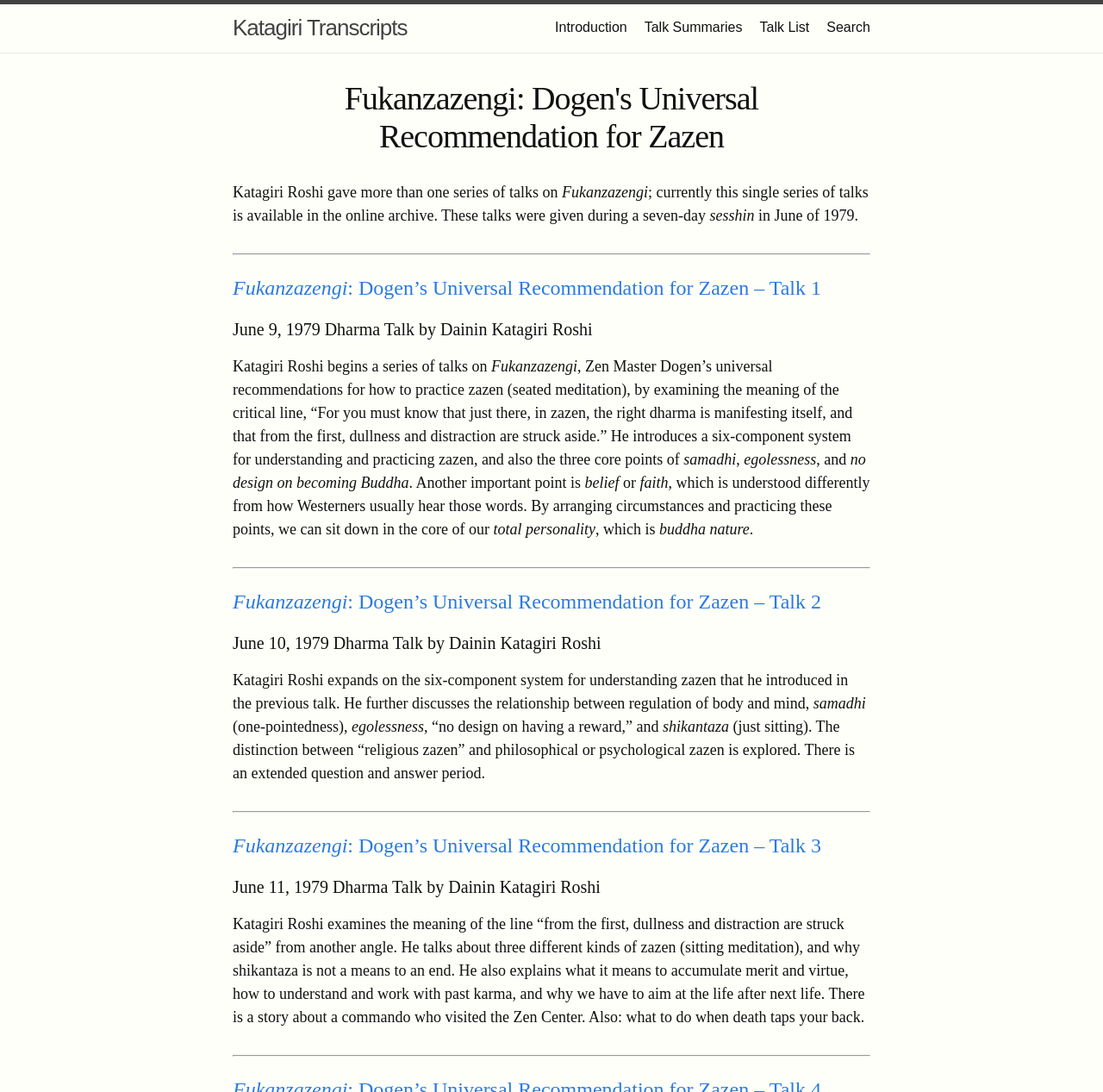Determine the bounding box coordinates of the clickable region to execute the instruction: "View the second talk on Fukanzazengi". The coordinates should be four float numbers between 0 and 1, denoted as [left, top, right, bottom].

[0.211, 0.541, 0.745, 0.561]